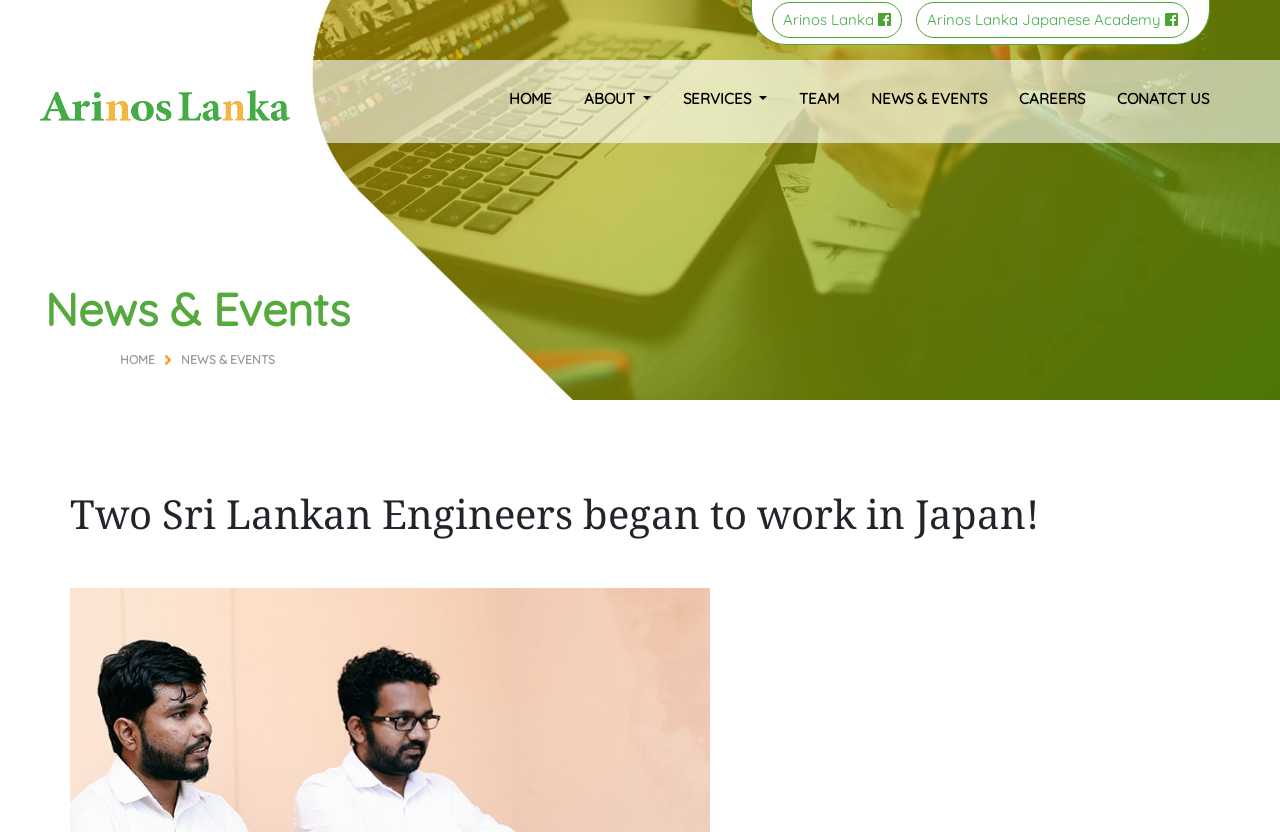Given the element description: "News & Events", predict the bounding box coordinates of this UI element. The coordinates must be four float numbers between 0 and 1, given as [left, top, right, bottom].

[0.668, 0.096, 0.784, 0.142]